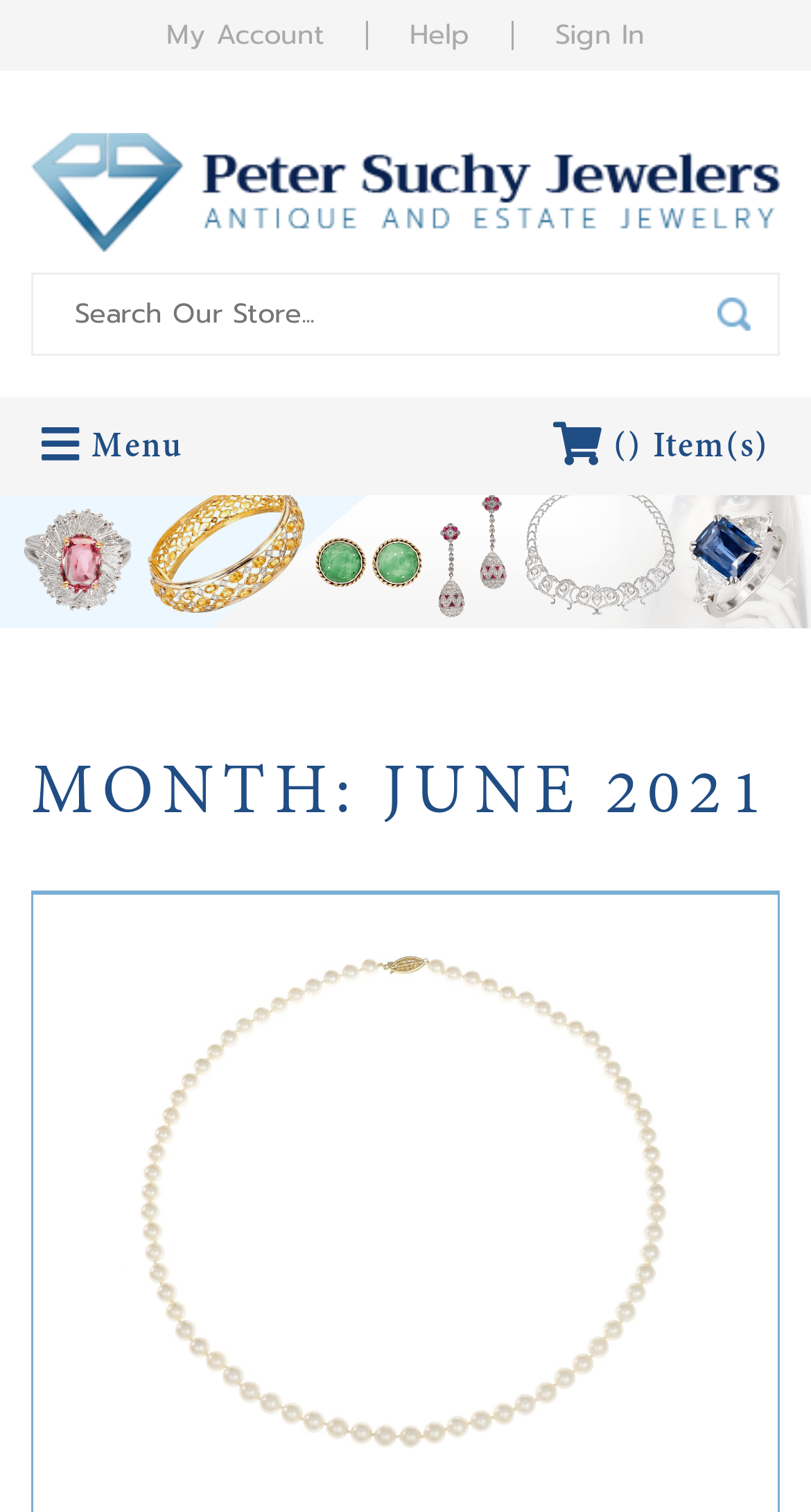Determine and generate the text content of the webpage's headline.

MONTH: JUNE 2021